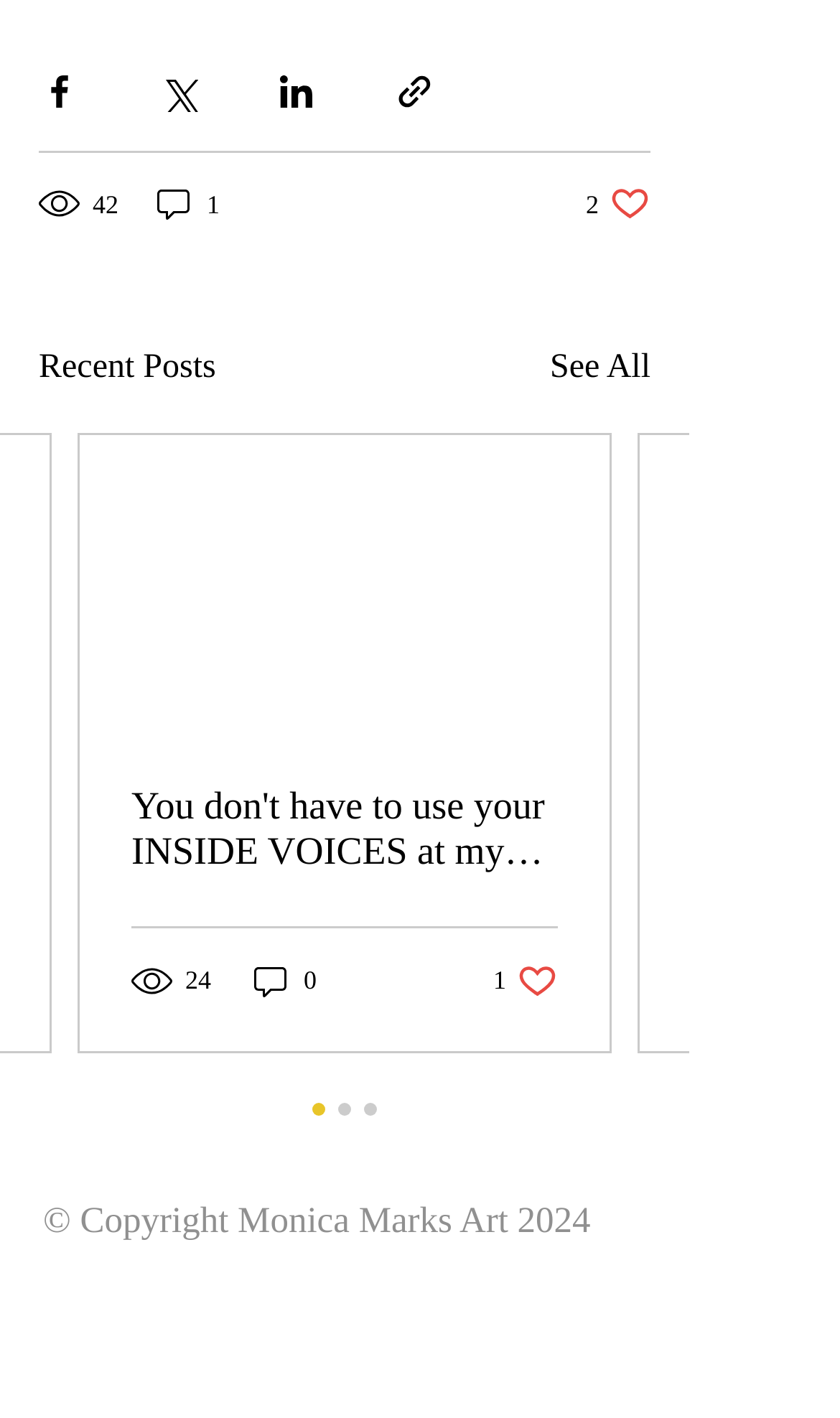Given the description: "42", determine the bounding box coordinates of the UI element. The coordinates should be formatted as four float numbers between 0 and 1, [left, top, right, bottom].

[0.046, 0.129, 0.146, 0.158]